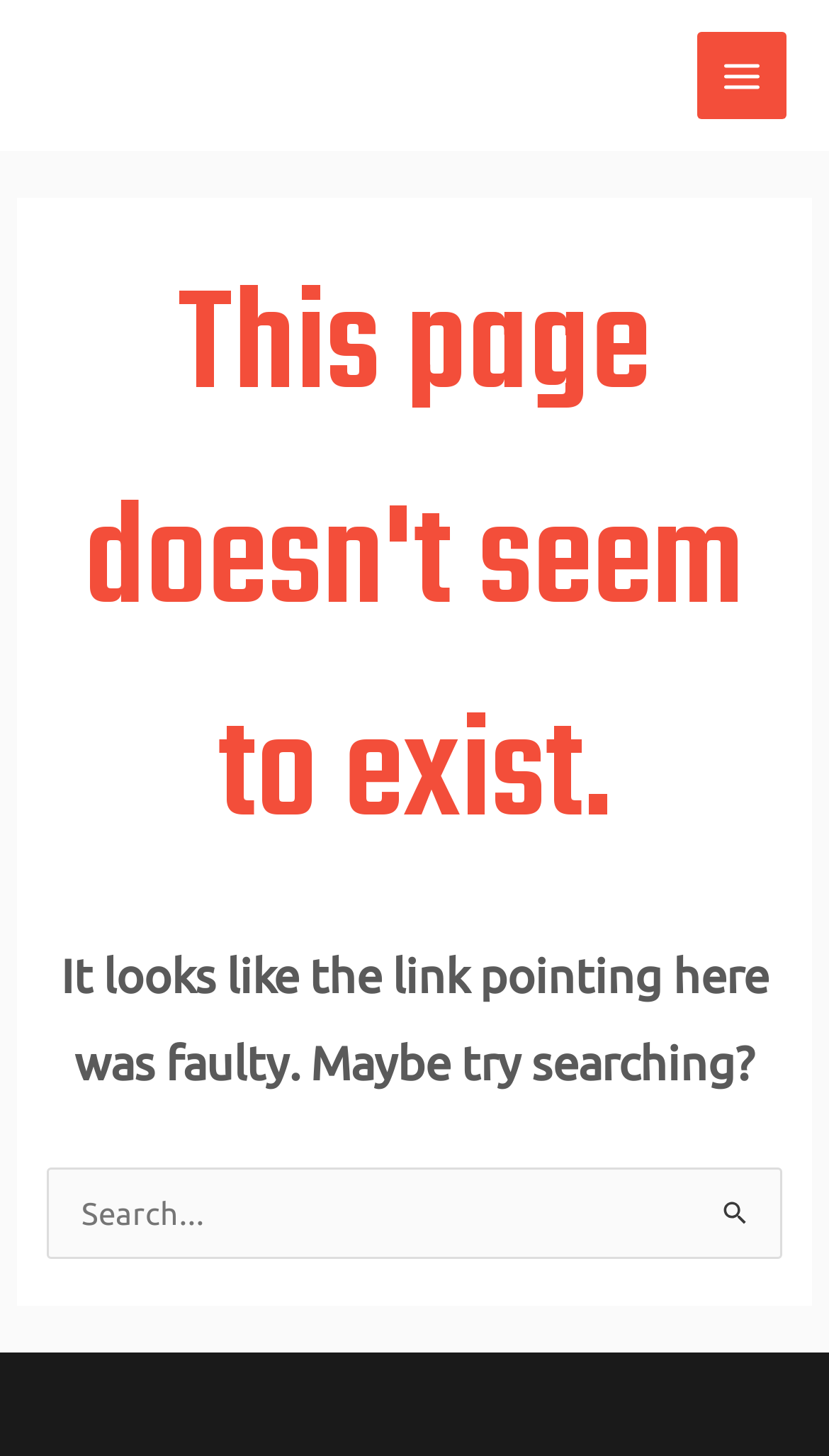What is the function of the 'MAIN MENU' button?
Your answer should be a single word or phrase derived from the screenshot.

Expand menu